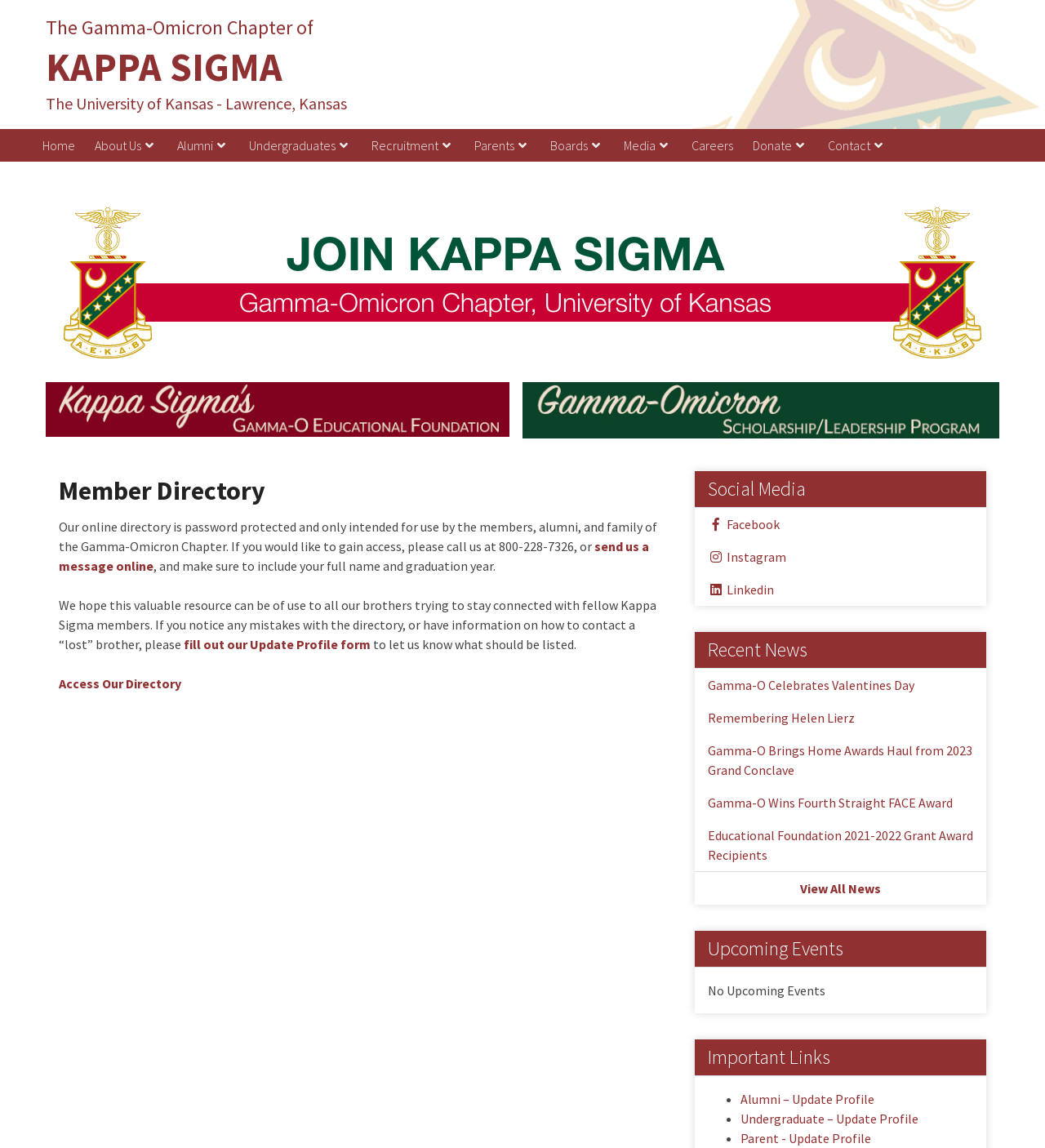Give a full account of the webpage's elements and their arrangement.

The webpage is about the Gamma-Omicron Chapter of Kappa Sigma at the University of Kansas. At the top, there is a header section with the chapter's name and a subtitle indicating its affiliation with the University of Kansas. Below this, there is a navigation menu with 11 links, including "Home", "About Us", "Alumni", "Undergraduates", "Recruitment", "Parents", "Boards", "Media", "Careers", "Donate", and "Contact". These links are aligned horizontally and take up most of the width of the page.

On the left side of the page, there are two links with accompanying images, one for "Kappa Sigma's Gamma-O Educational Foundation" and another for "Gamma-Omicron Scholarship/Leadership Program". Below these links, there is a section dedicated to the "Member Directory", which includes a brief description and a link to access the directory. The directory is password-protected and intended for members, alumni, and family of the Gamma-Omicron Chapter.

On the right side of the page, there are three sections. The top section is labeled "Social Media" and contains links to the chapter's Facebook, Instagram, and LinkedIn profiles. Below this, there is a "Recent News" section with five links to news articles, including "Gamma-O Celebrates Valentines Day" and "Gamma-O Wins Fourth Straight FACE Award". There is also a "View All News" link at the bottom of this section. The third section is labeled "Upcoming Events", but it currently displays a message indicating that there are no upcoming events. Below this, there is an "Important Links" section with three links, including "Alumni – Update Profile", "Undergraduate – Update Profile", and "Parent - Update Profile".